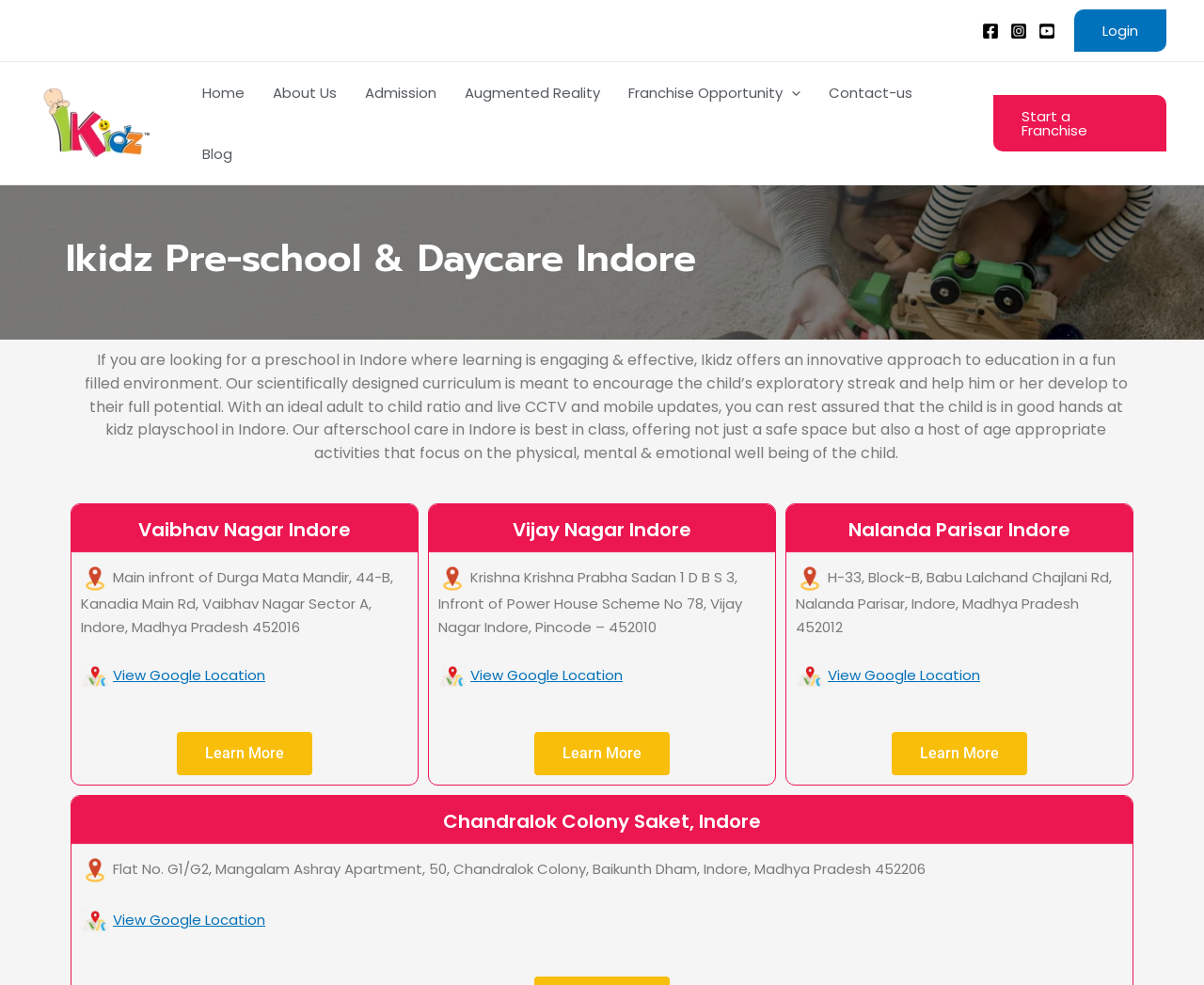Using the provided description: "View Google Location", find the bounding box coordinates of the corresponding UI element. The output should be four float numbers between 0 and 1, in the format [left, top, right, bottom].

[0.391, 0.675, 0.517, 0.695]